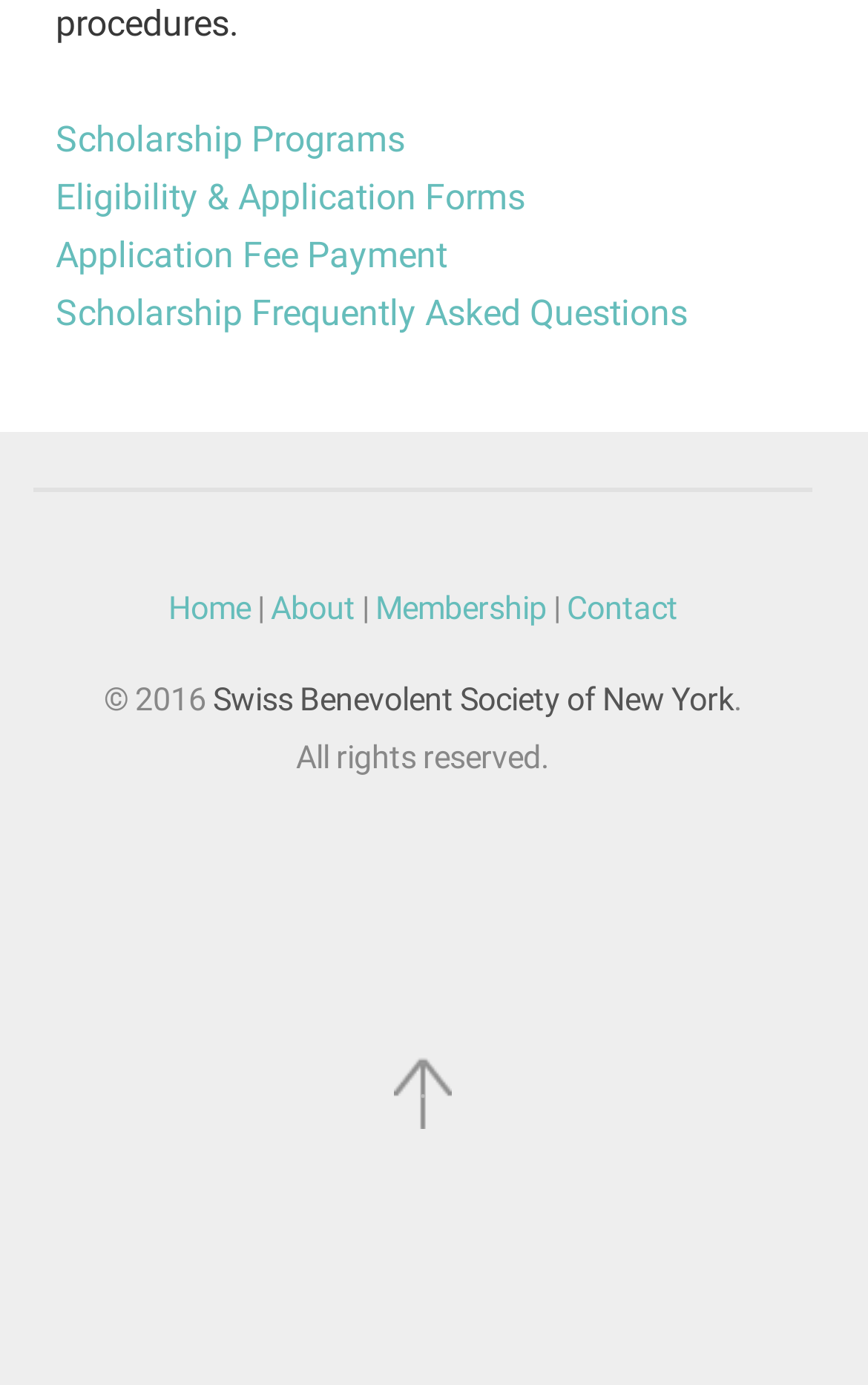Extract the bounding box of the UI element described as: ".".

[0.454, 0.763, 0.521, 0.815]